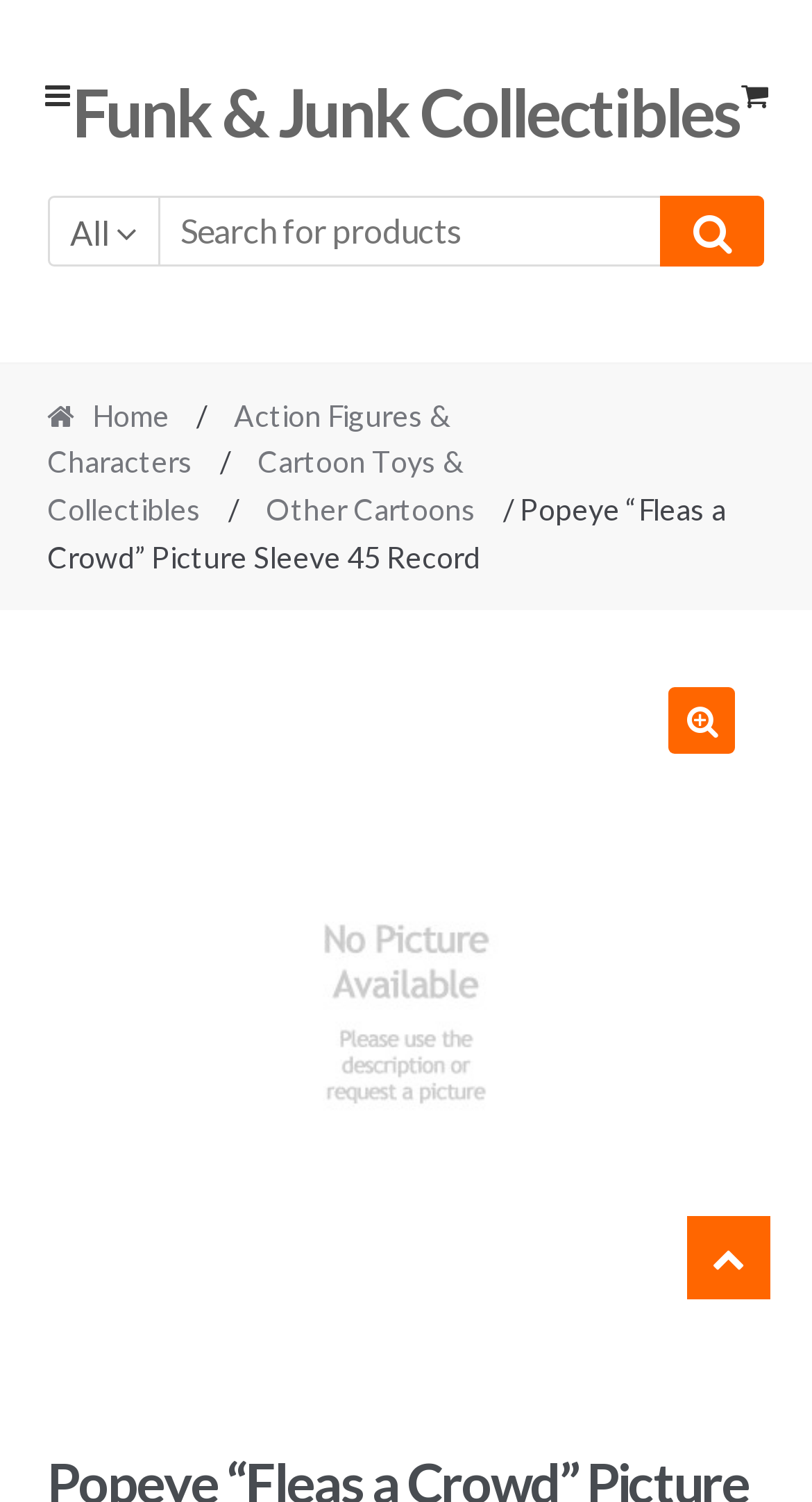Given the description "Home", determine the bounding box of the corresponding UI element.

[0.058, 0.264, 0.234, 0.288]